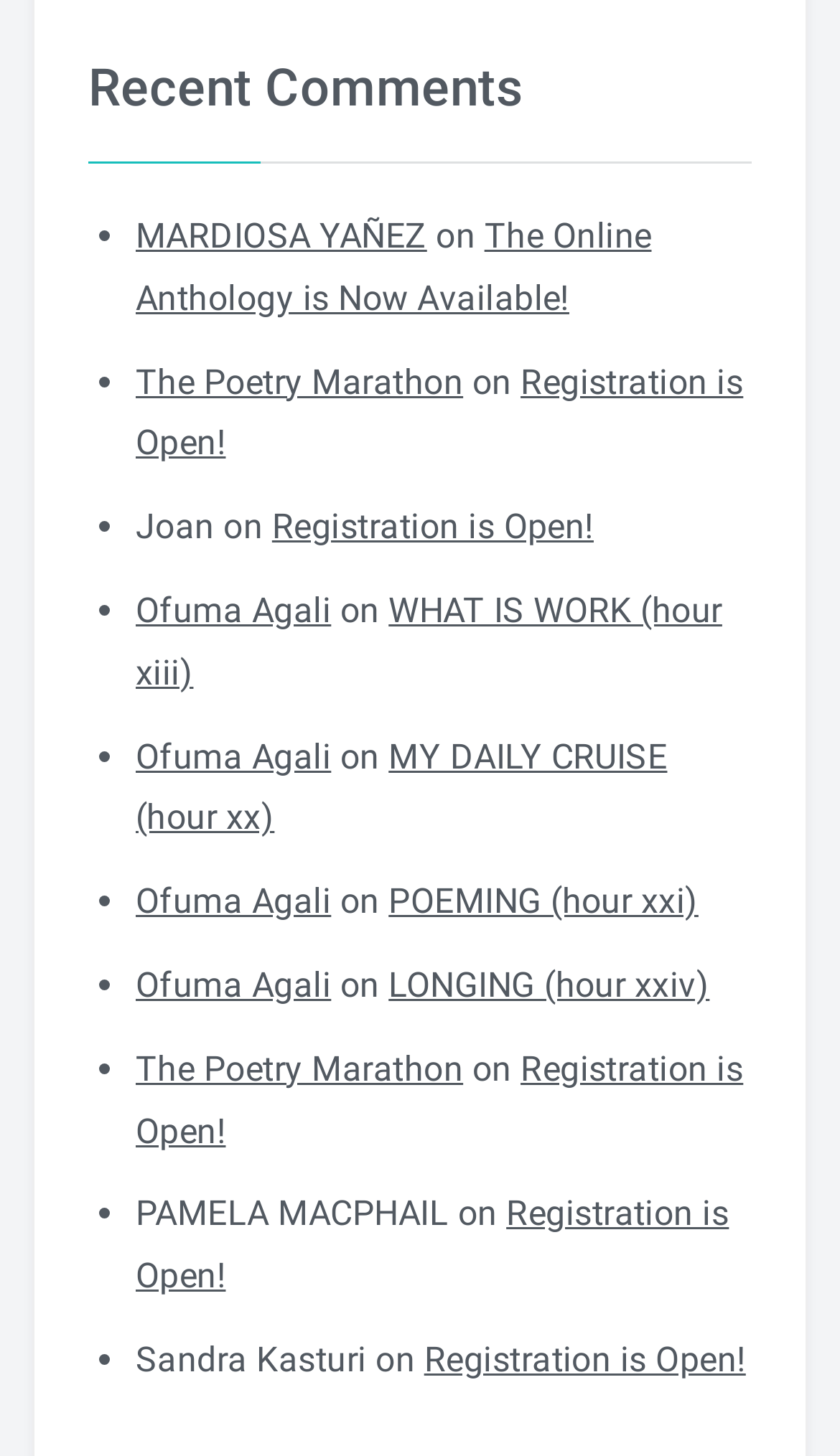Please reply with a single word or brief phrase to the question: 
How many comments are listed?

10